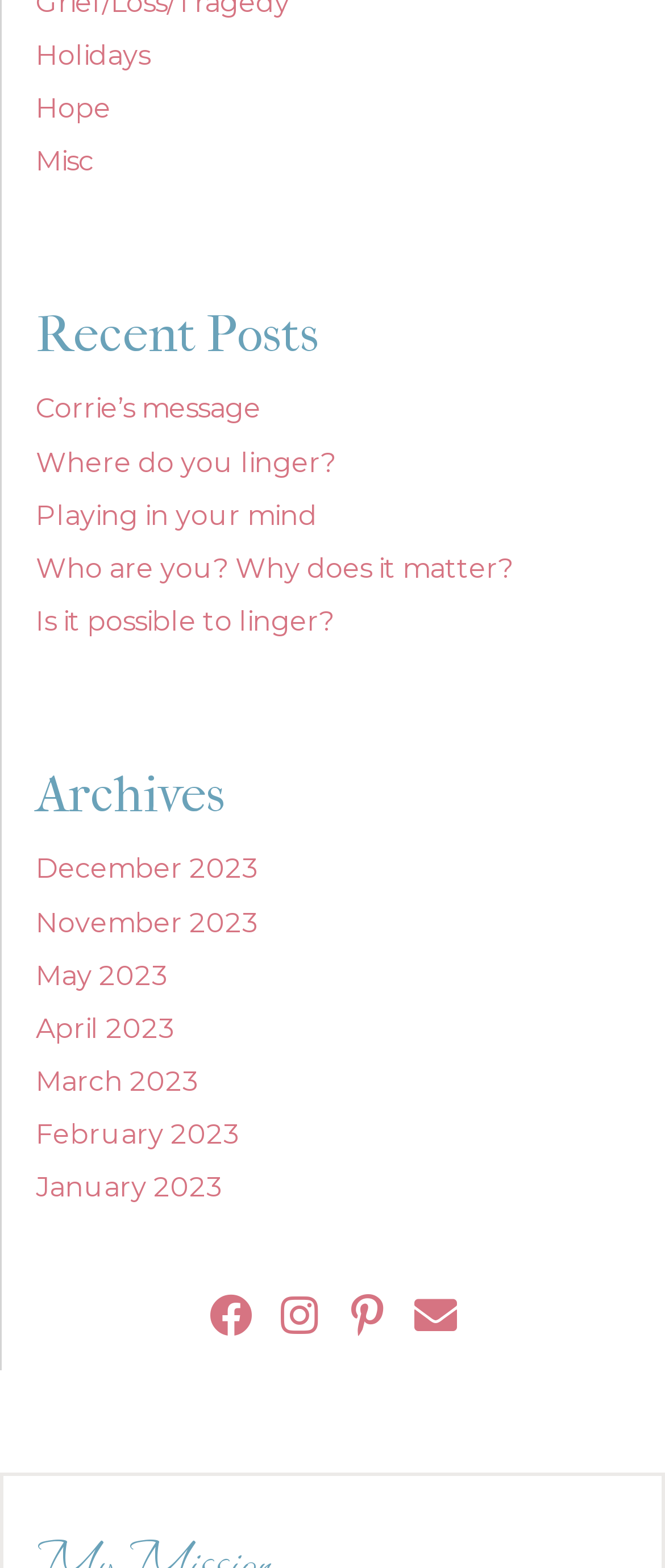Locate the bounding box coordinates of the element to click to perform the following action: 'Share on Facebook'. The coordinates should be given as four float values between 0 and 1, in the form of [left, top, right, bottom].

[0.315, 0.825, 0.379, 0.852]